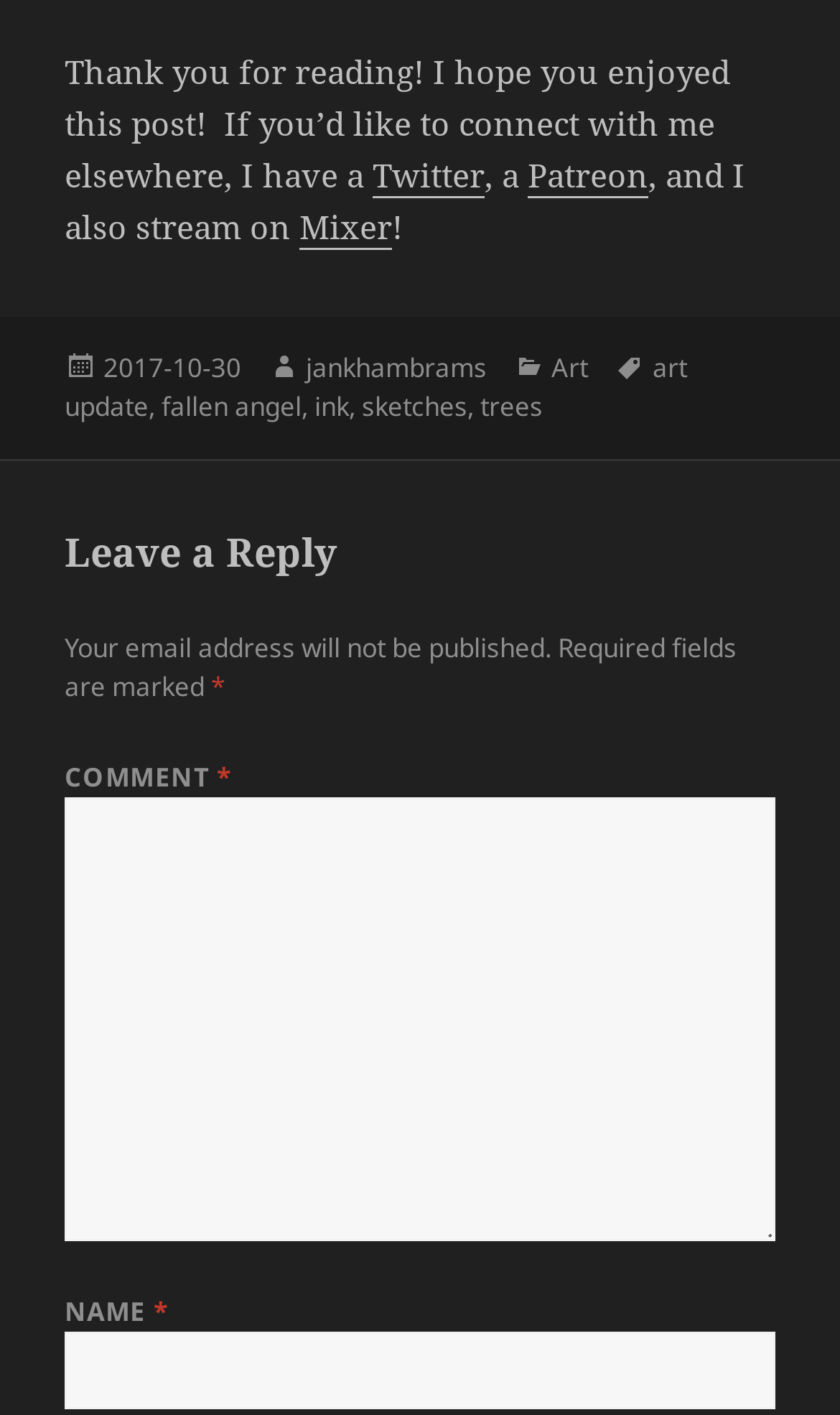Using floating point numbers between 0 and 1, provide the bounding box coordinates in the format (top-left x, top-left y, bottom-right x, bottom-right y). Locate the UI element described here: fallen angel

[0.192, 0.275, 0.359, 0.302]